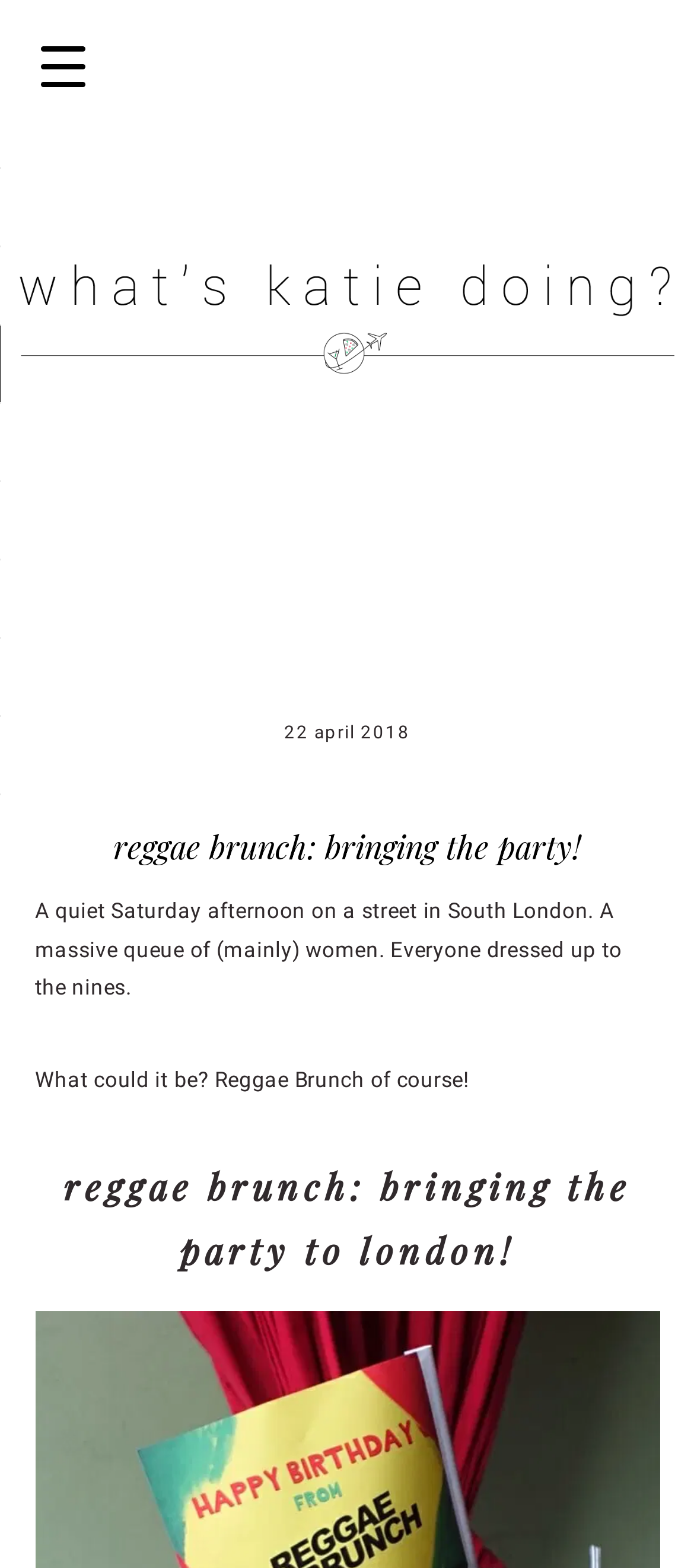Identify the bounding box for the described UI element: "alt="Pimcore Platform"".

None